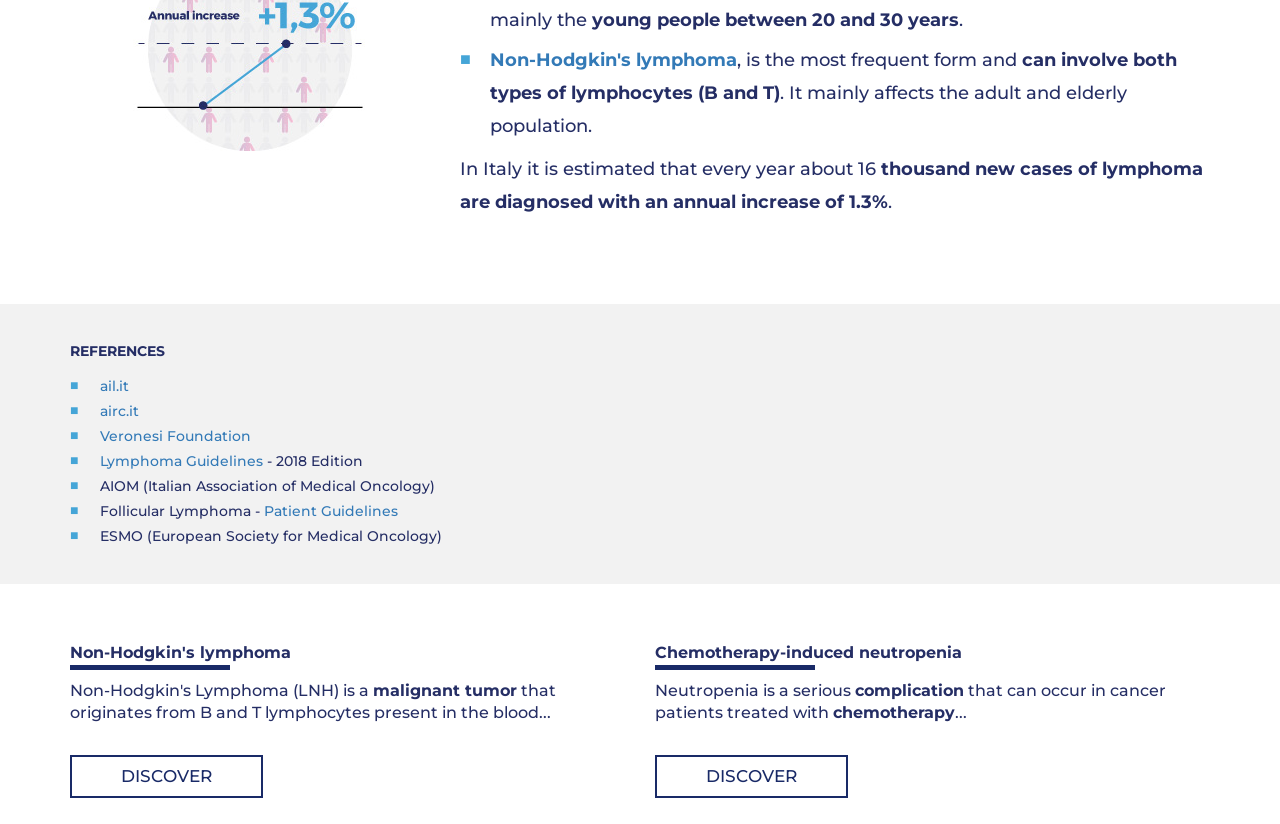What is the estimated number of new lymphoma cases in Italy per year?
Look at the image and provide a short answer using one word or a phrase.

16 thousand